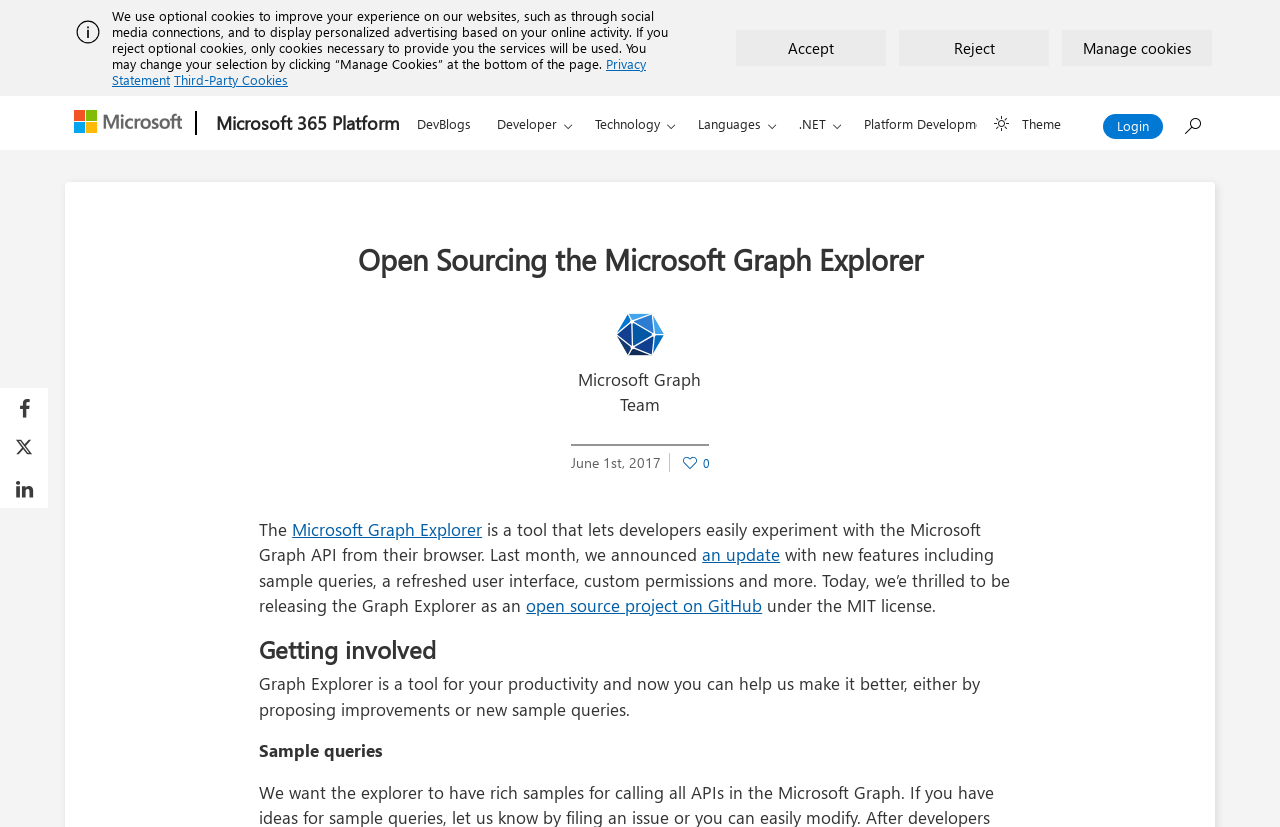Please provide a brief answer to the question using only one word or phrase: 
What can users do to help improve the Graph Explorer?

Propose improvements or new sample queries